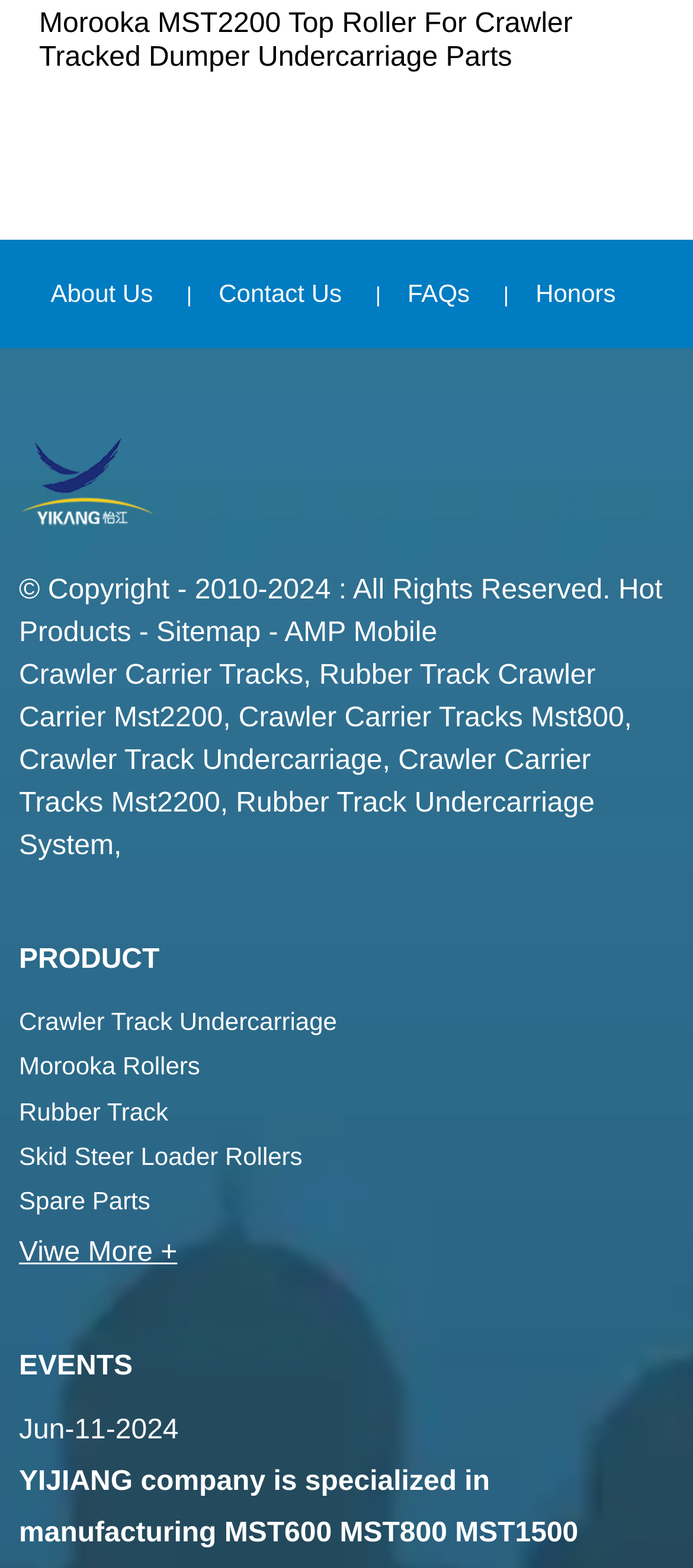Determine the bounding box coordinates of the area to click in order to meet this instruction: "explore PRODUCT".

[0.027, 0.599, 0.973, 0.626]